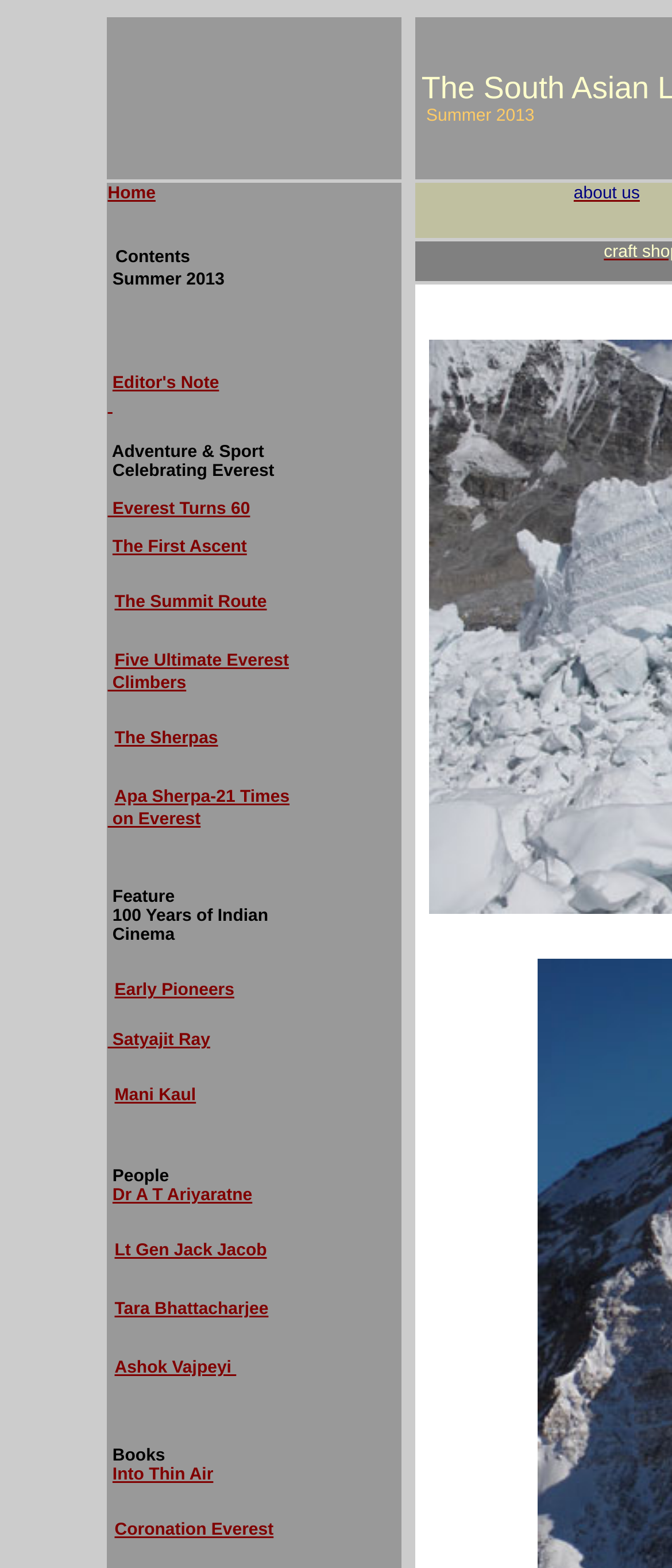Identify the bounding box coordinates for the UI element that matches this description: "Dr A T Ariyaratne".

[0.167, 0.757, 0.375, 0.769]